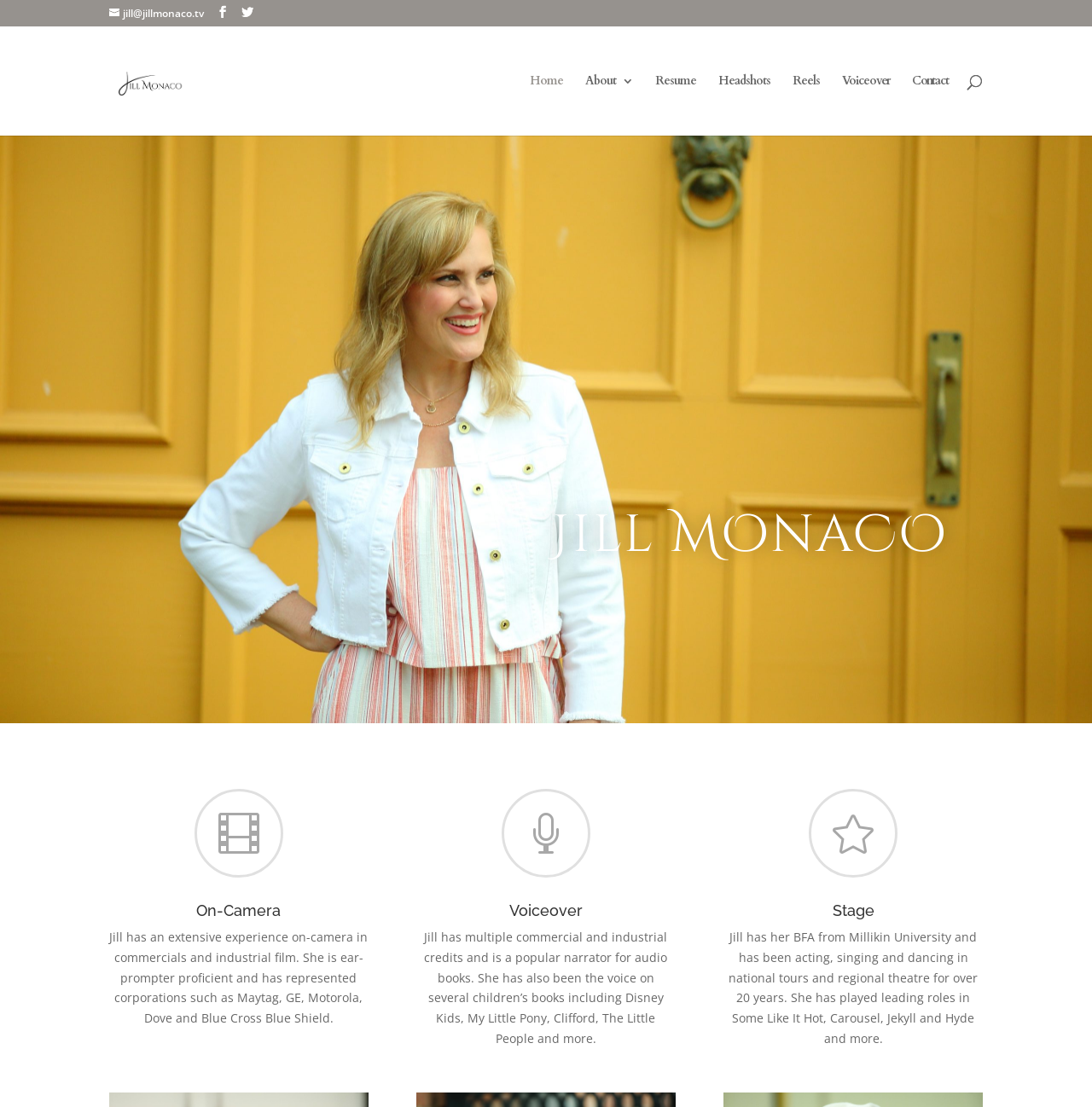What type of books has Jill Monaco narrated?
Provide an in-depth and detailed explanation in response to the question.

According to the webpage, Jill Monaco has been the voice on several children's books, including Disney Kids, My Little Pony, Clifford, The Little People, and more, which suggests that she has experience in narrating children's books.